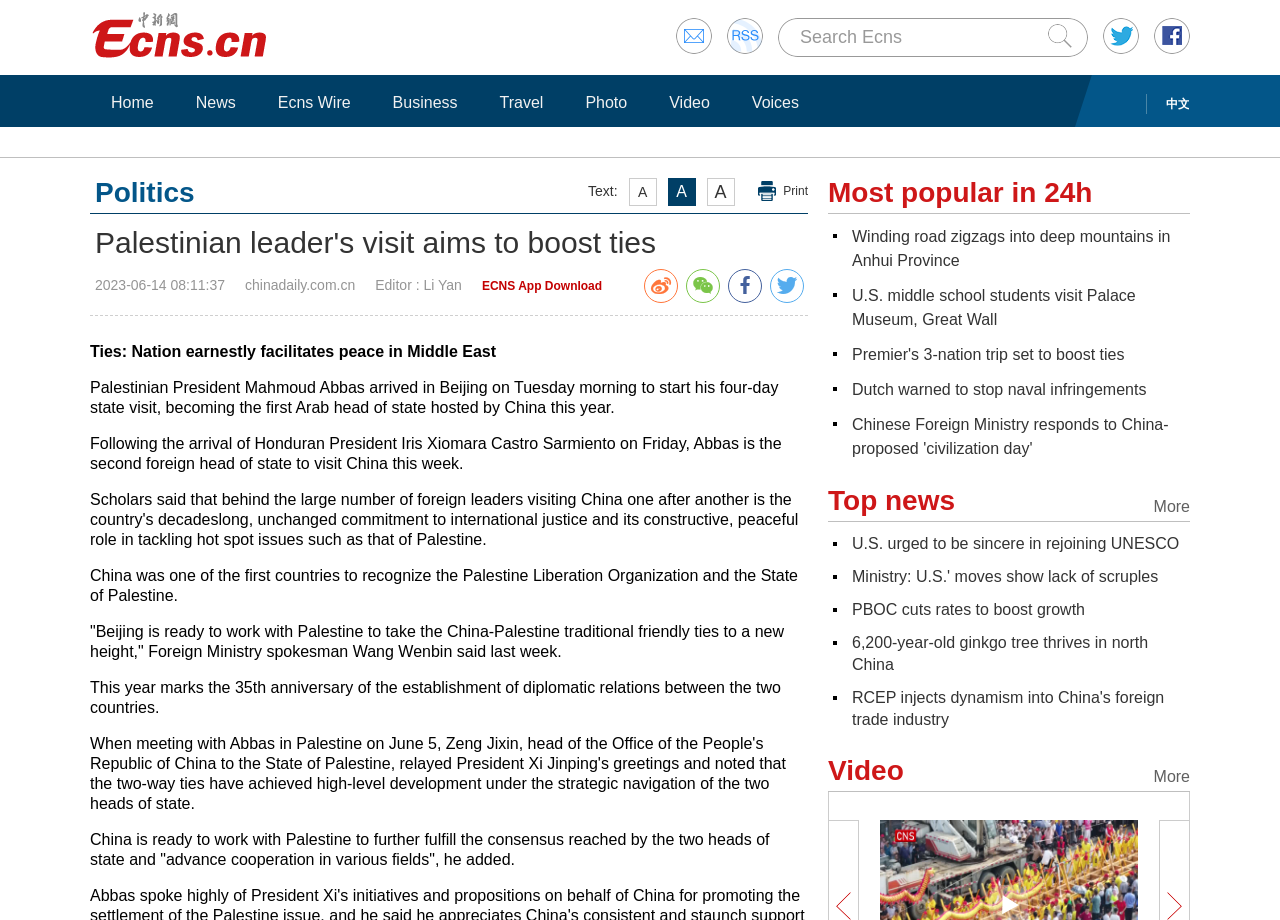Please provide the bounding box coordinates for the UI element as described: "ECNS App Download". The coordinates must be four floats between 0 and 1, represented as [left, top, right, bottom].

[0.376, 0.303, 0.47, 0.318]